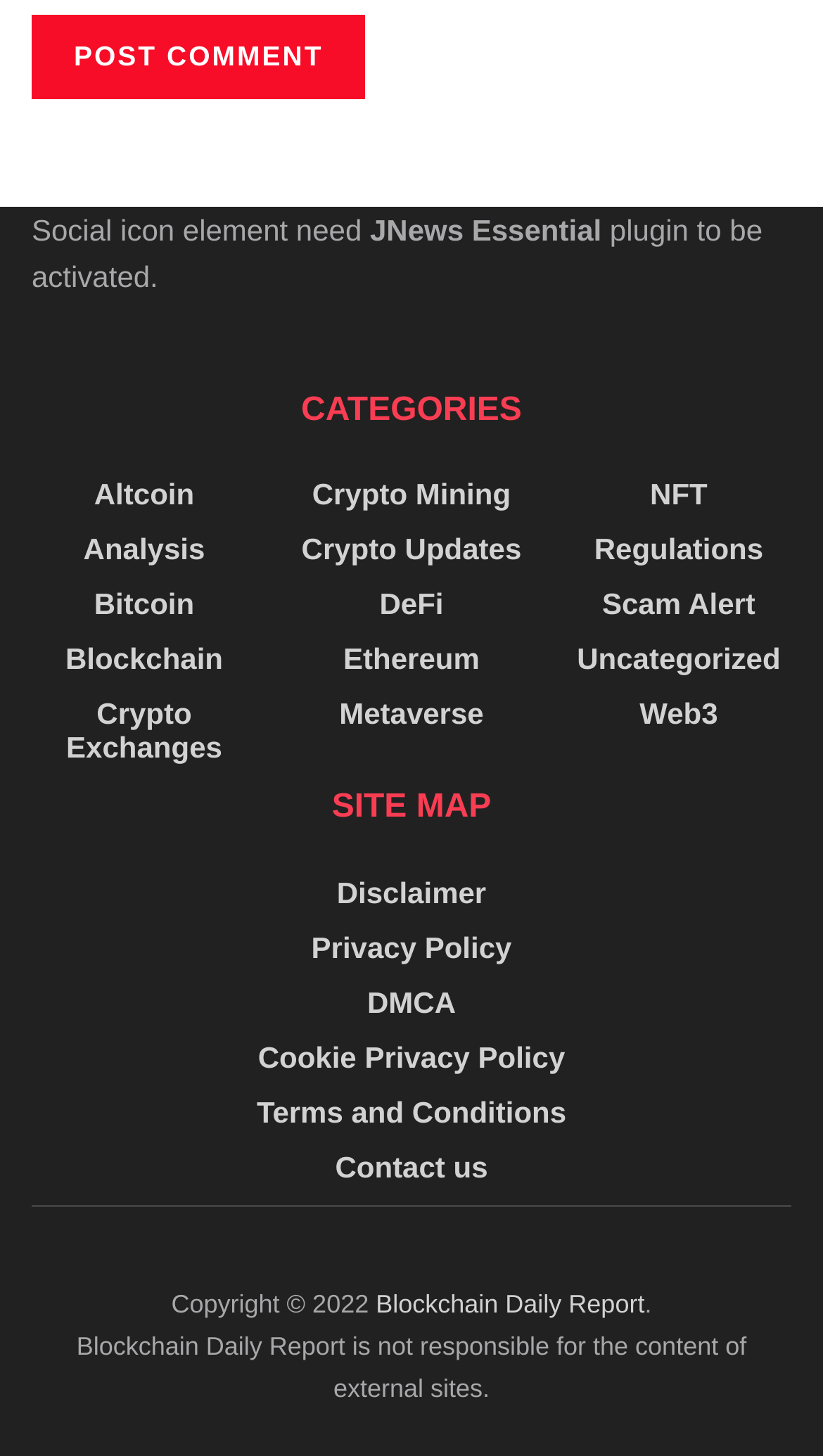What is the purpose of the button at the top?
Respond to the question with a single word or phrase according to the image.

Post Comment